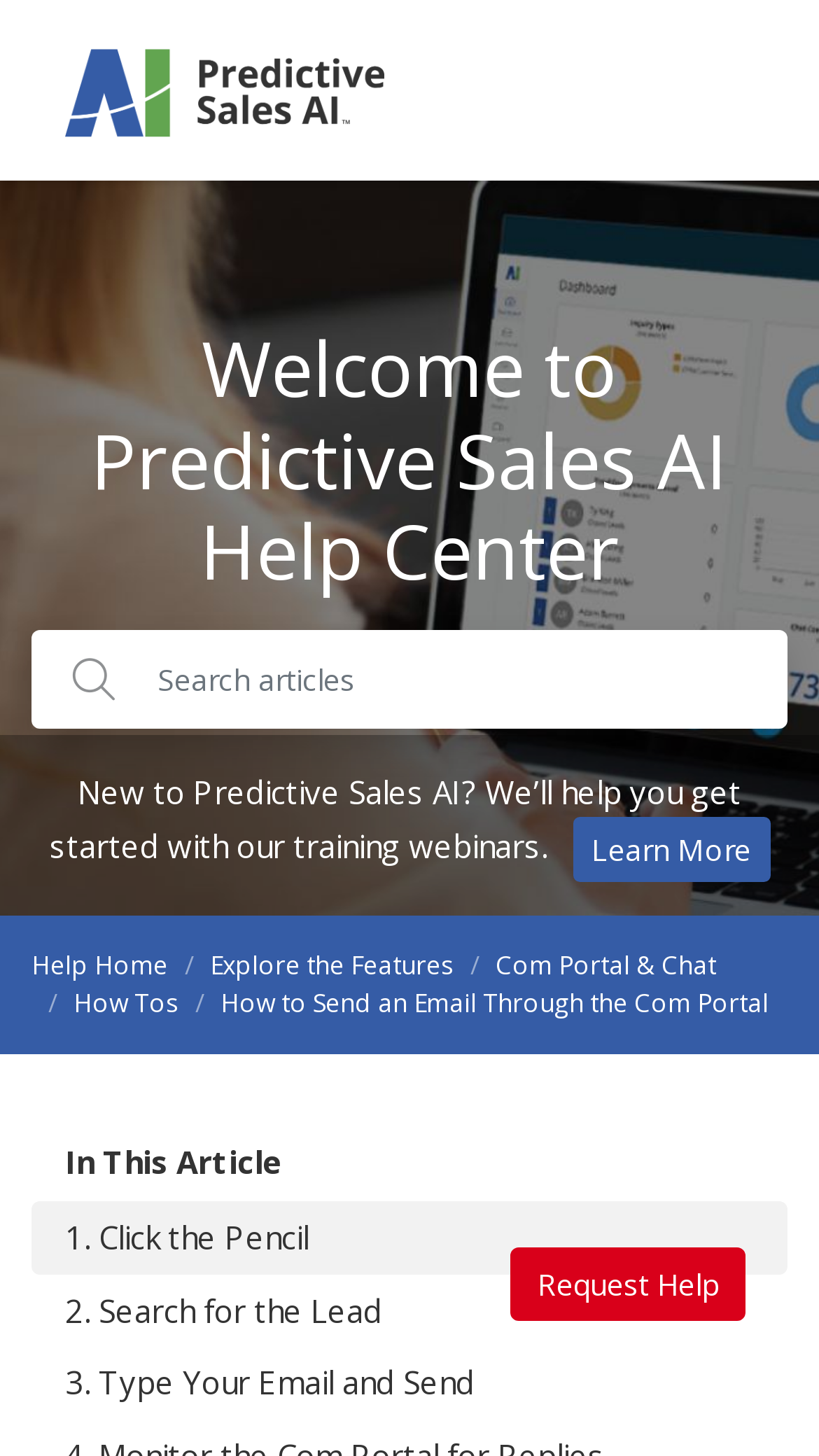Can you specify the bounding box coordinates for the region that should be clicked to fulfill this instruction: "Go to How Tos".

[0.09, 0.676, 0.218, 0.7]